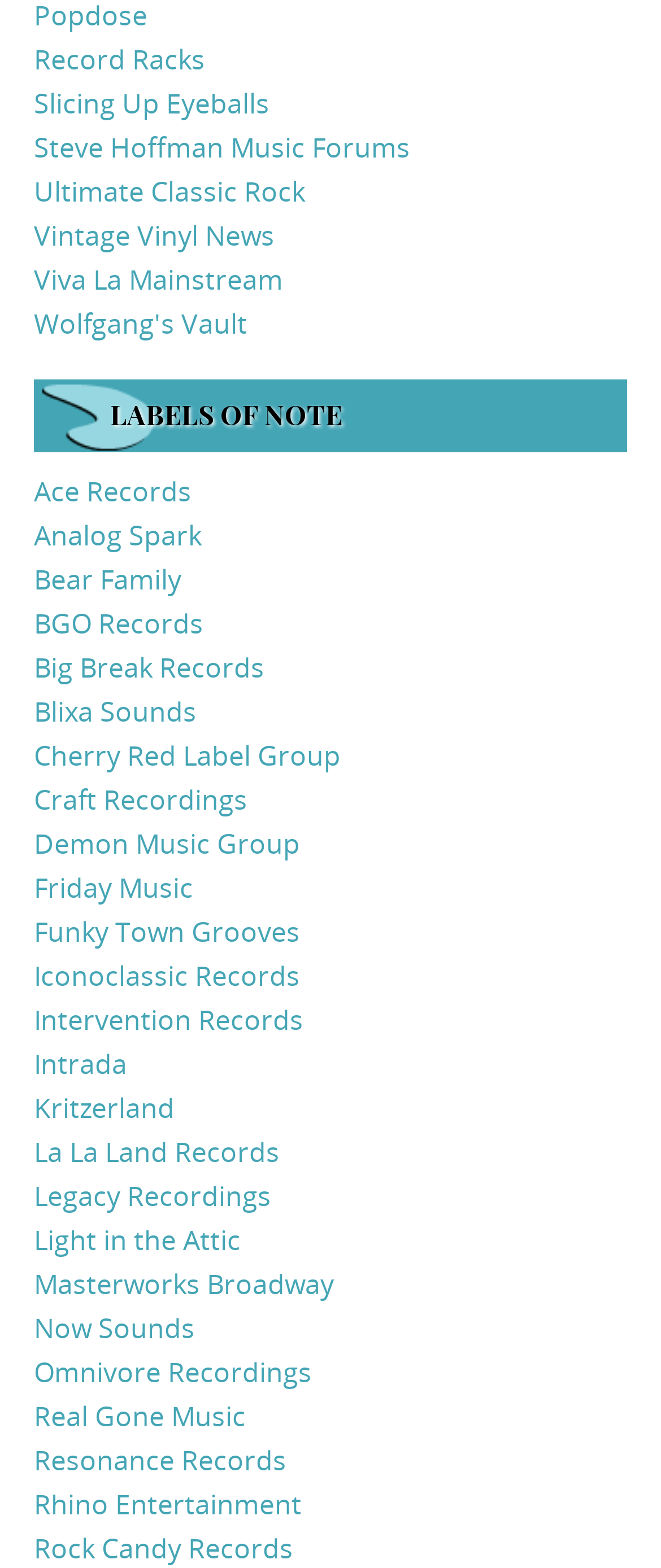Please provide a comprehensive response to the question based on the details in the image: Are all links on the webpage aligned vertically?

I analyzed the bounding box coordinates of each link element and found that they all have the same x1 and x2 values, indicating that they are aligned vertically.